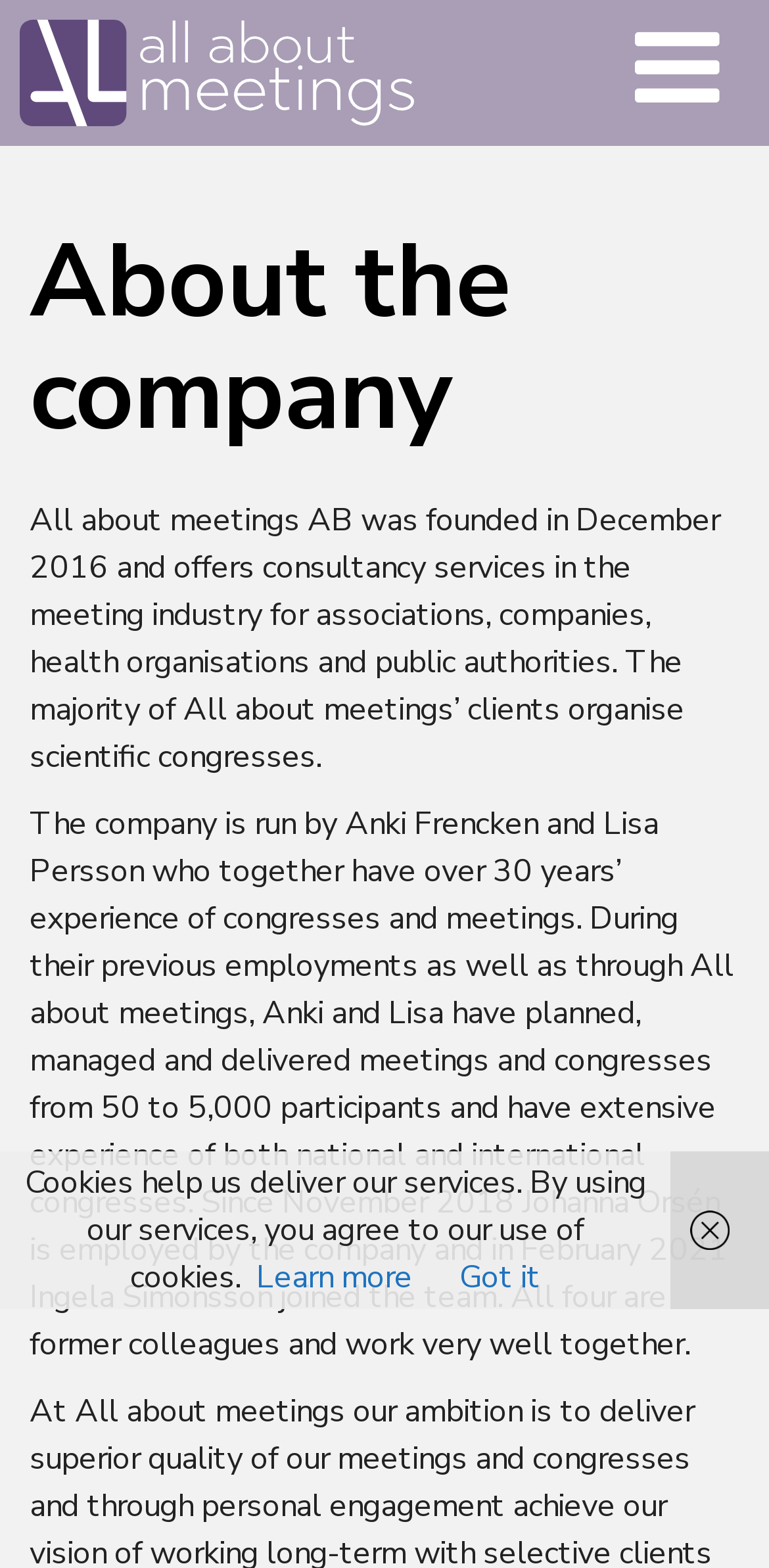How many people are mentioned as running the company?
Please respond to the question with as much detail as possible.

The webpage mentions four people who are running the company: Anki Frencken, Lisa Persson, Johanna Orsén, and Ingela Simonsson. This information can be found in the second paragraph of text on the webpage.